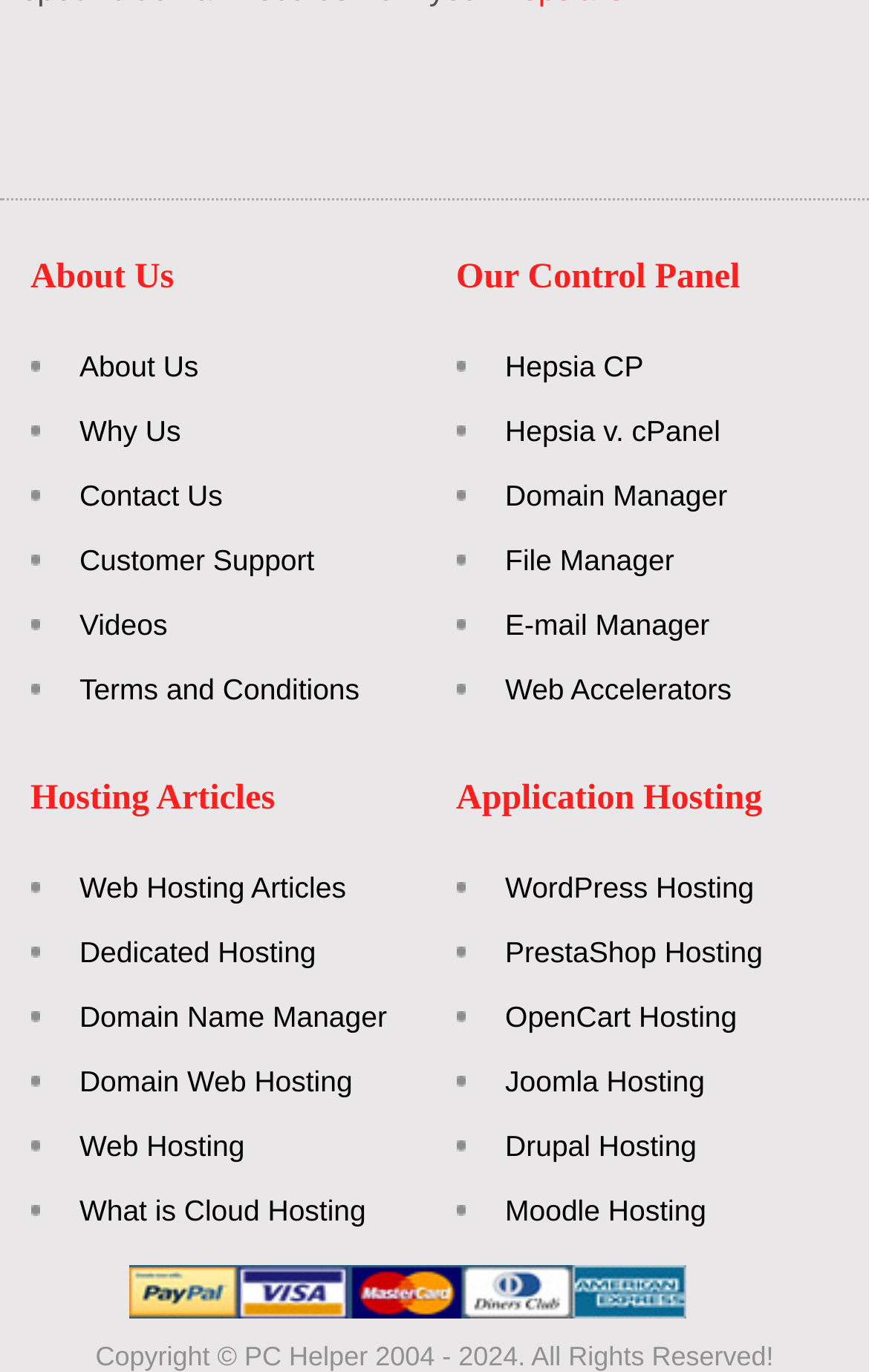Determine the bounding box coordinates of the region I should click to achieve the following instruction: "check Terms and Conditions". Ensure the bounding box coordinates are four float numbers between 0 and 1, i.e., [left, top, right, bottom].

[0.073, 0.486, 0.414, 0.52]